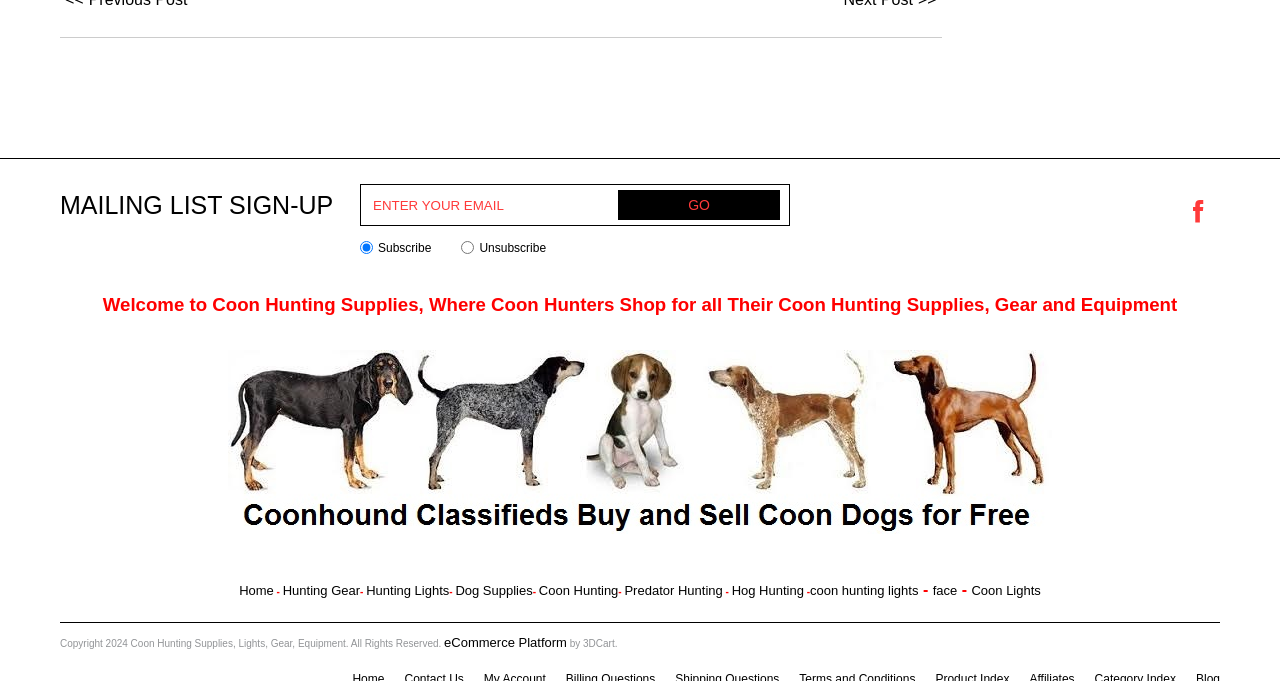Please determine the bounding box coordinates of the area that needs to be clicked to complete this task: 'Subscribe to the newsletter'. The coordinates must be four float numbers between 0 and 1, formatted as [left, top, right, bottom].

[0.295, 0.354, 0.337, 0.374]